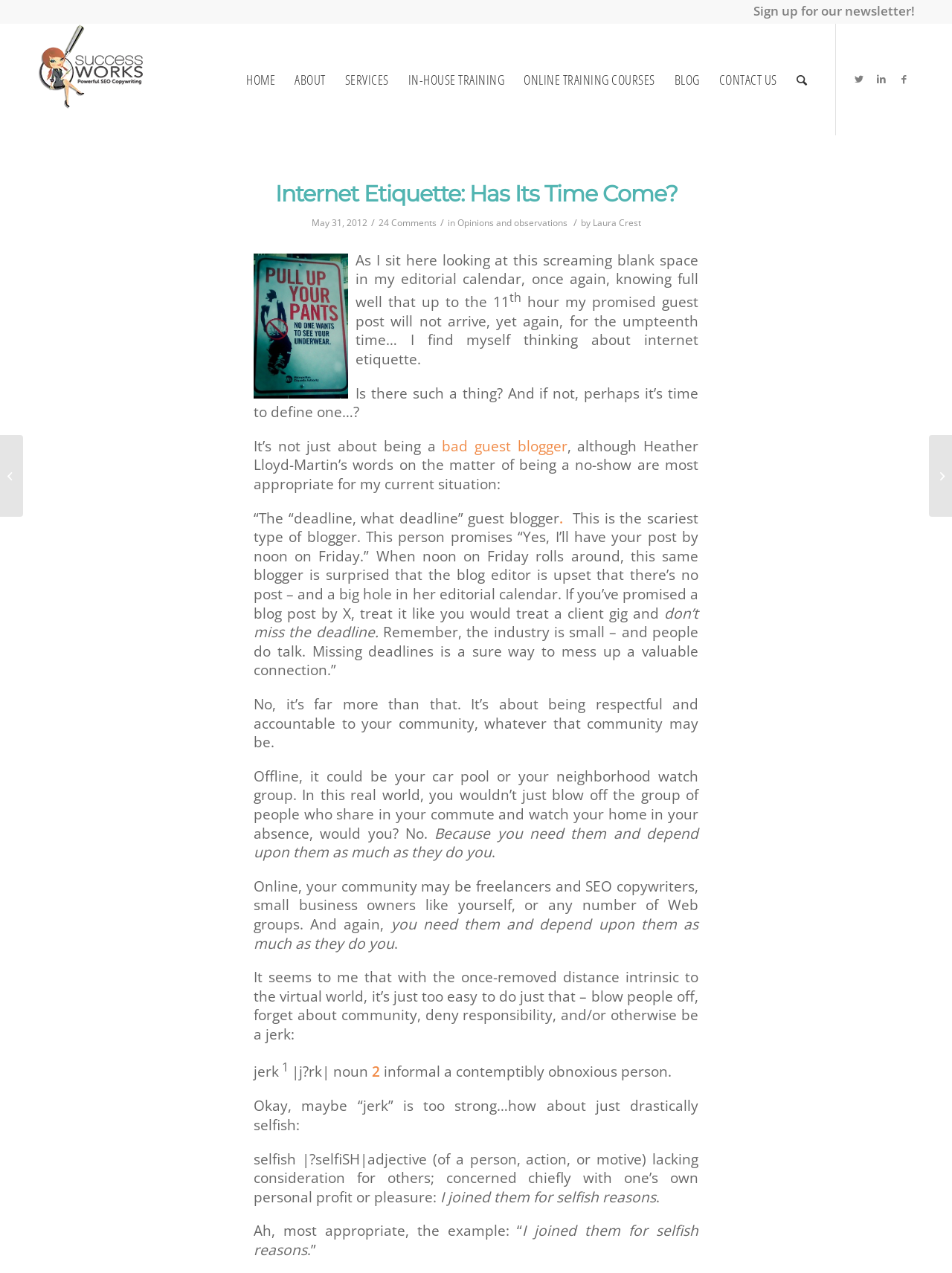What is the date of the blog post?
Please respond to the question with as much detail as possible.

The date of the blog post is mentioned in the text 'May 31, 2012' which is a static text in the blog post.